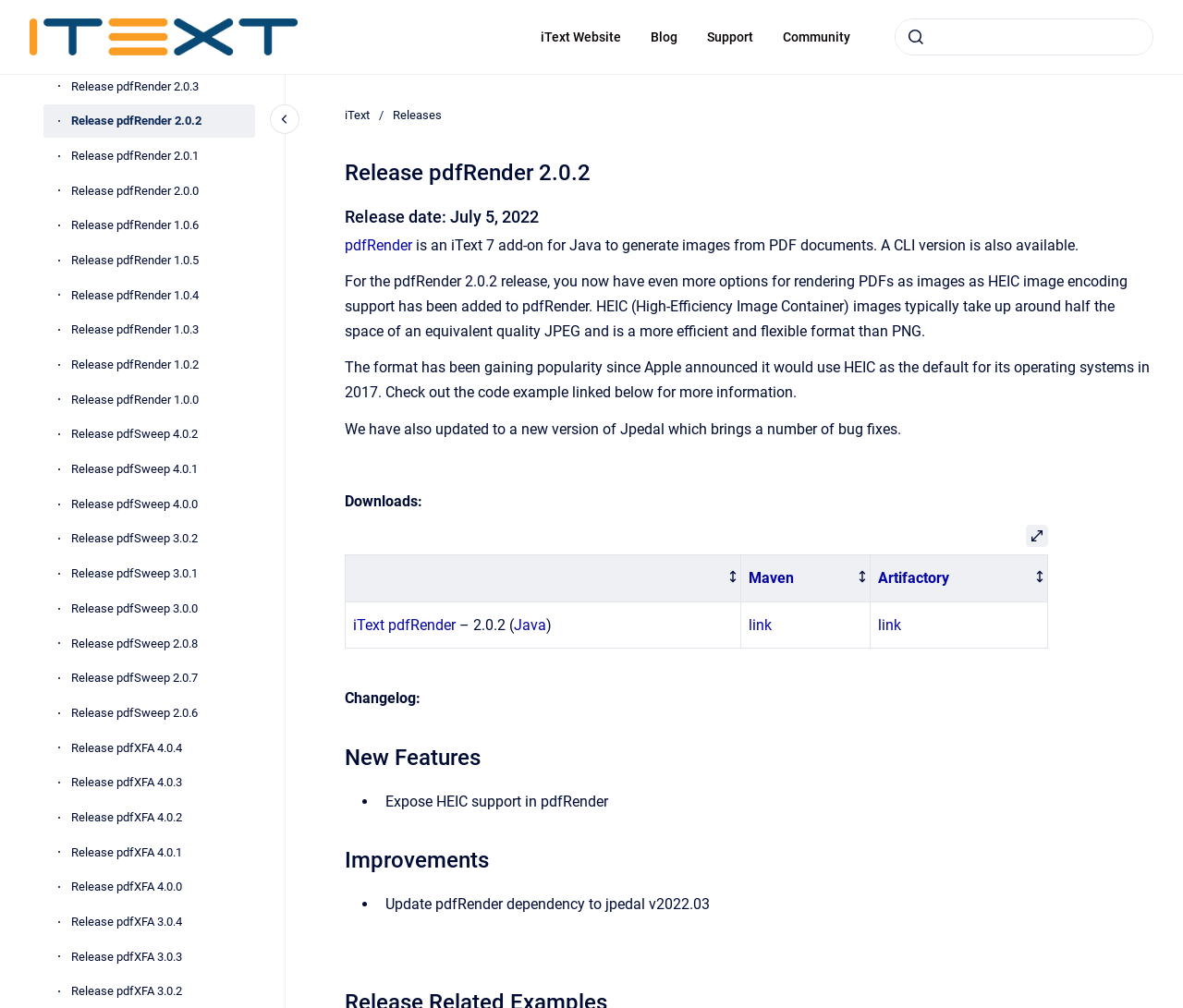Can you look at the image and give a comprehensive answer to the question:
How many columns are there in the grid?

The grid has three columns, which can be identified by the columnheaders 'No sort applied, activate to apply an ascending sort', 'Maven: No sort applied, activate to apply an ascending sort', and 'Artifactory: No sort applied, activate to apply an ascending sort'.